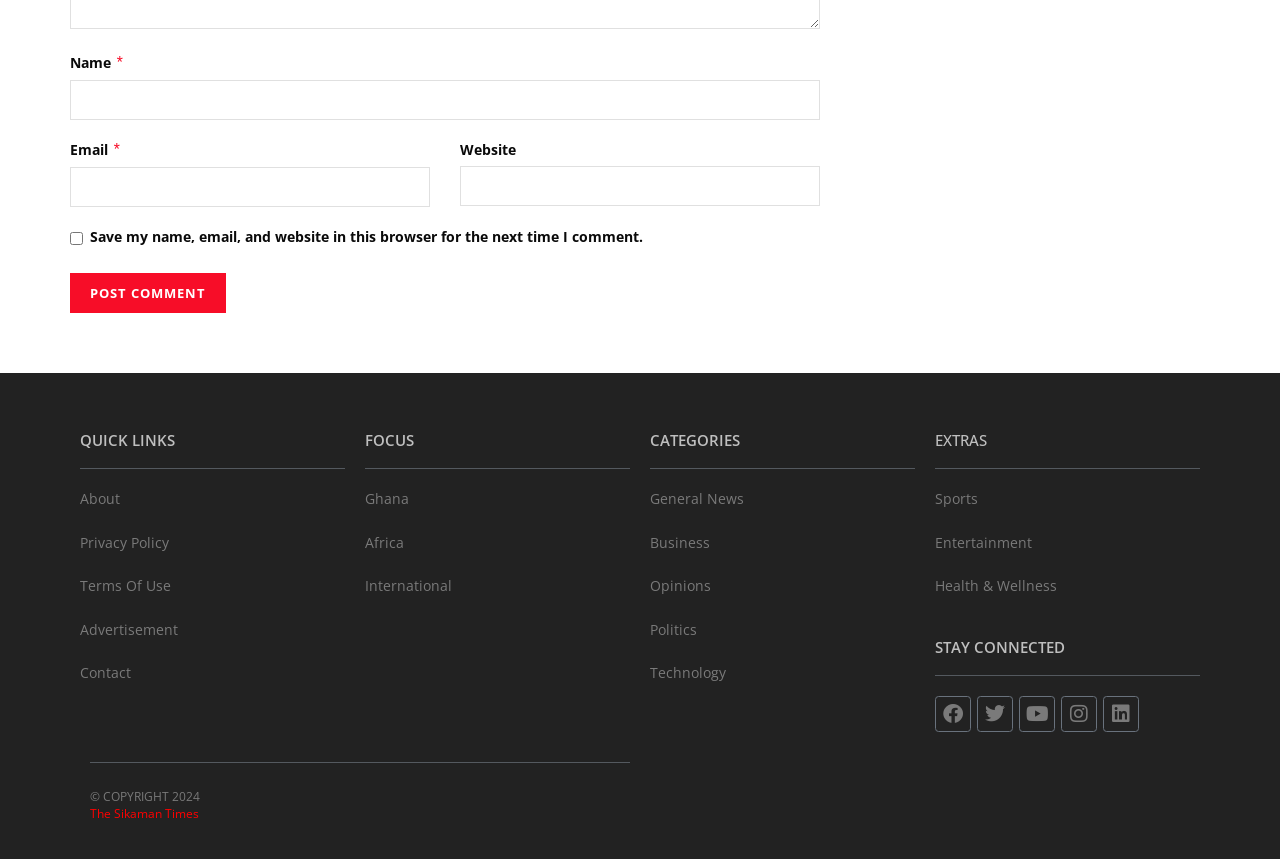Mark the bounding box of the element that matches the following description: "Health & Wellness".

[0.73, 0.666, 0.826, 0.688]